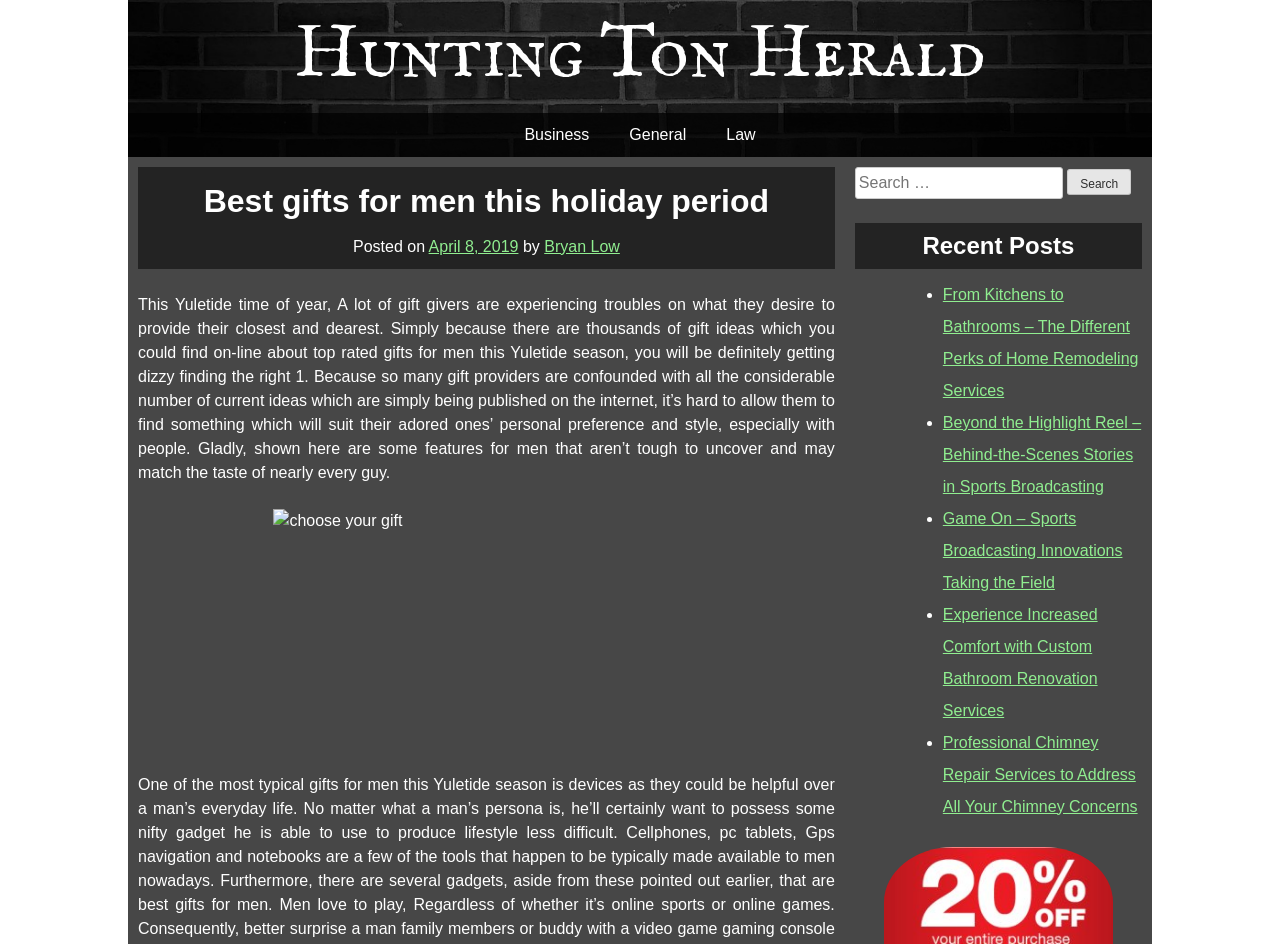Locate the bounding box coordinates of the area you need to click to fulfill this instruction: 'Search for something'. The coordinates must be in the form of four float numbers ranging from 0 to 1: [left, top, right, bottom].

[0.668, 0.176, 0.892, 0.21]